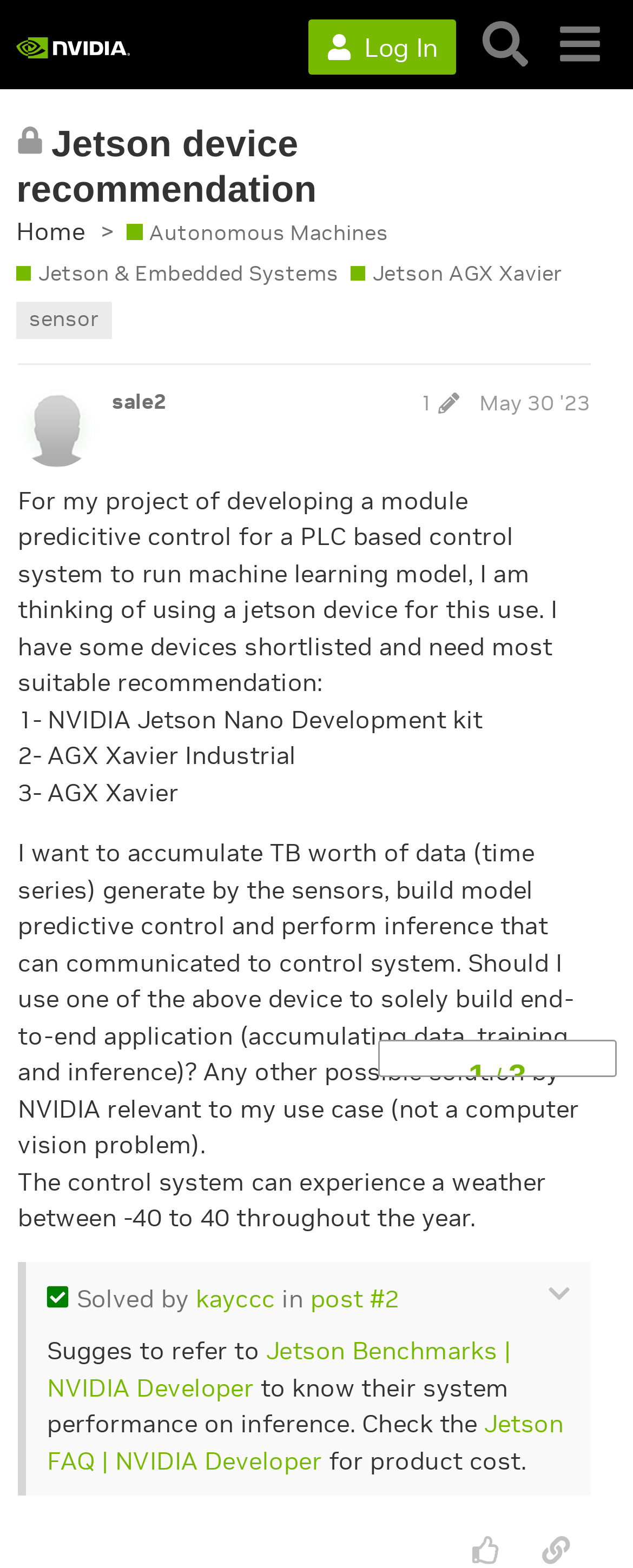Locate the coordinates of the bounding box for the clickable region that fulfills this instruction: "Click the Facebook link".

None